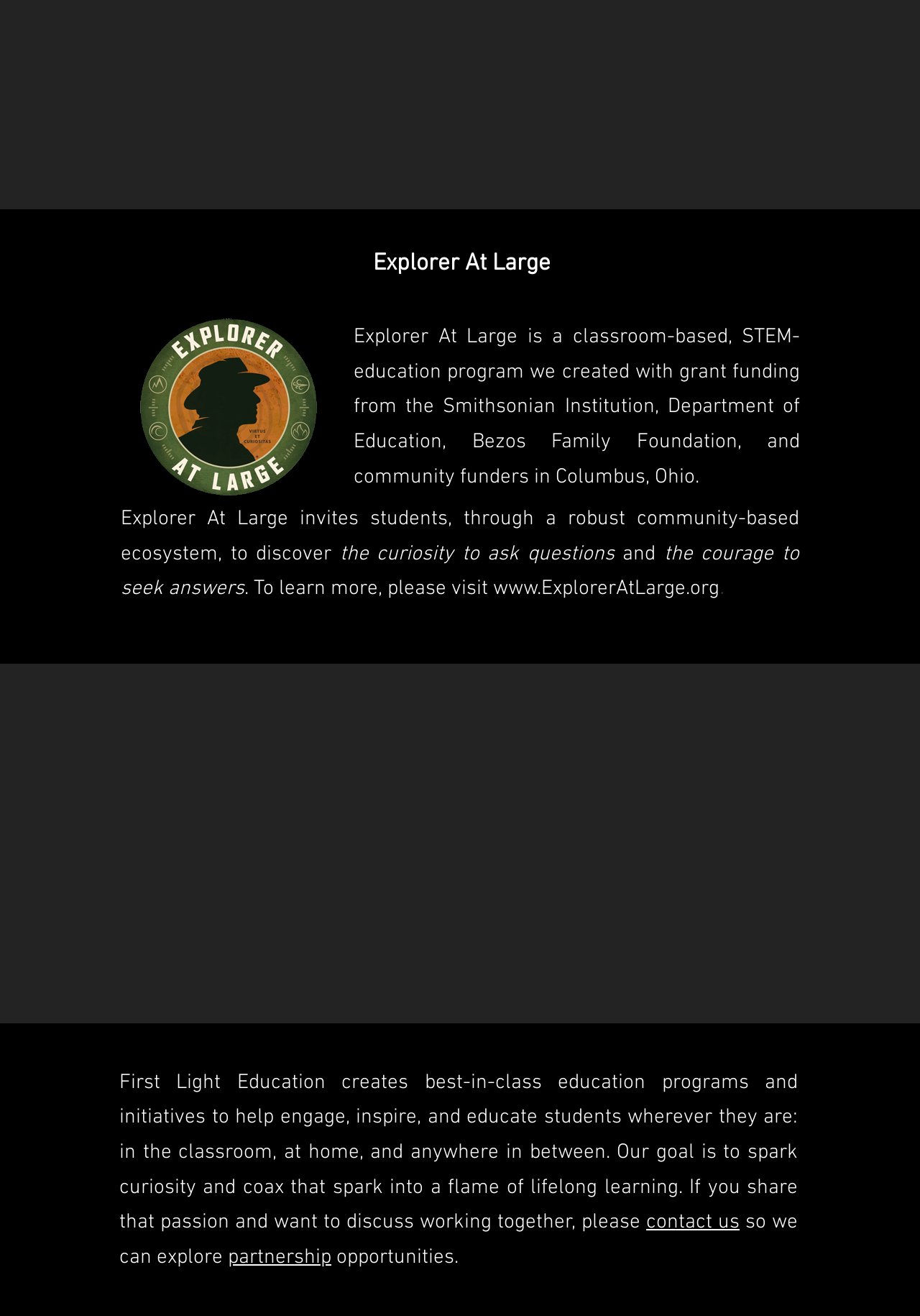Please give a succinct answer using a single word or phrase:
What is the purpose of First Light Education?

Spark curiosity and lifelong learning